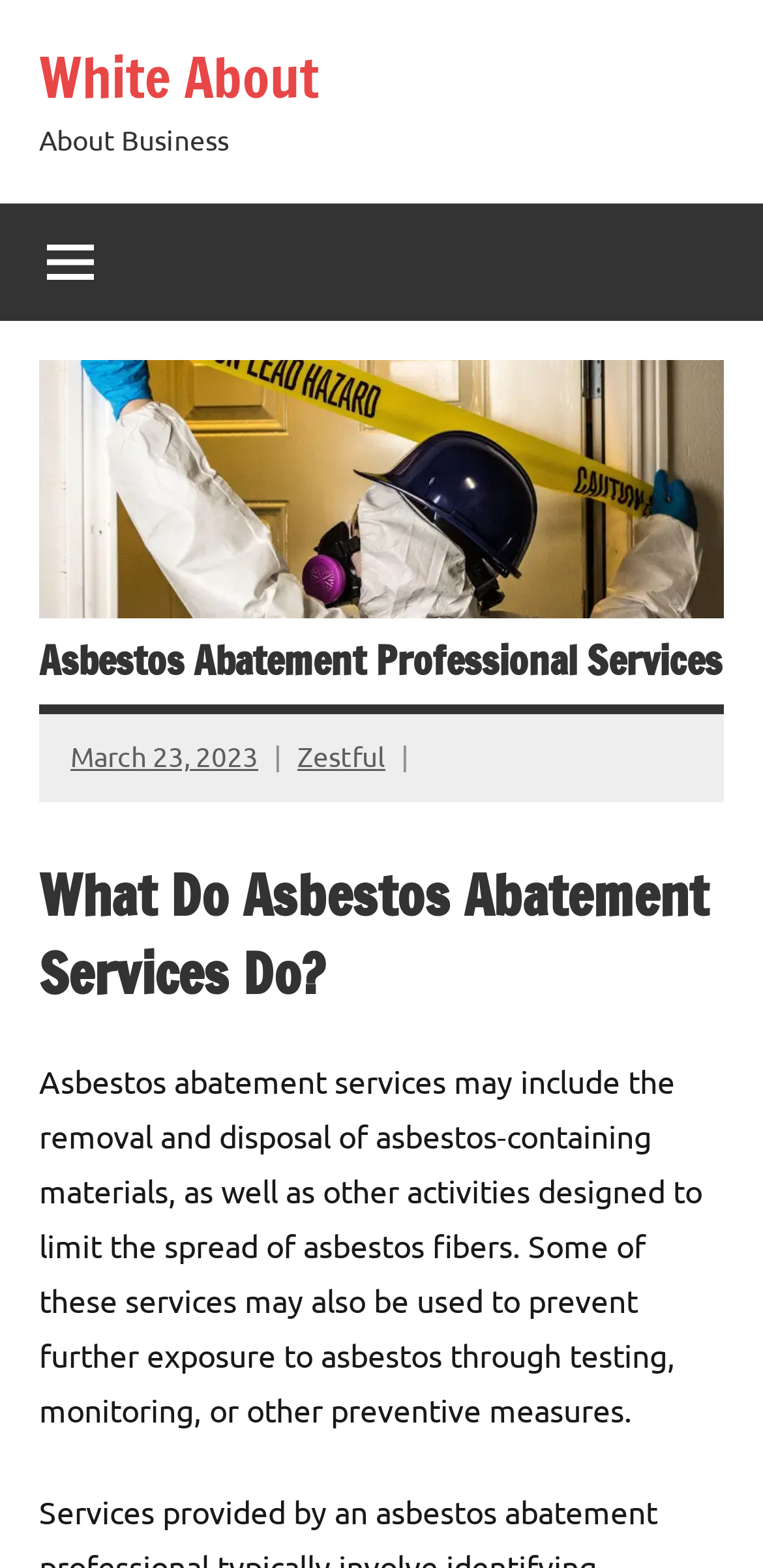What is the purpose of asbestos abatement services?
Based on the image, answer the question with as much detail as possible.

According to the webpage, some of these services may also be used to prevent further exposure to asbestos through testing, monitoring, or other preventive measures, indicating that the purpose of asbestos abatement services is to prevent further exposure to asbestos.